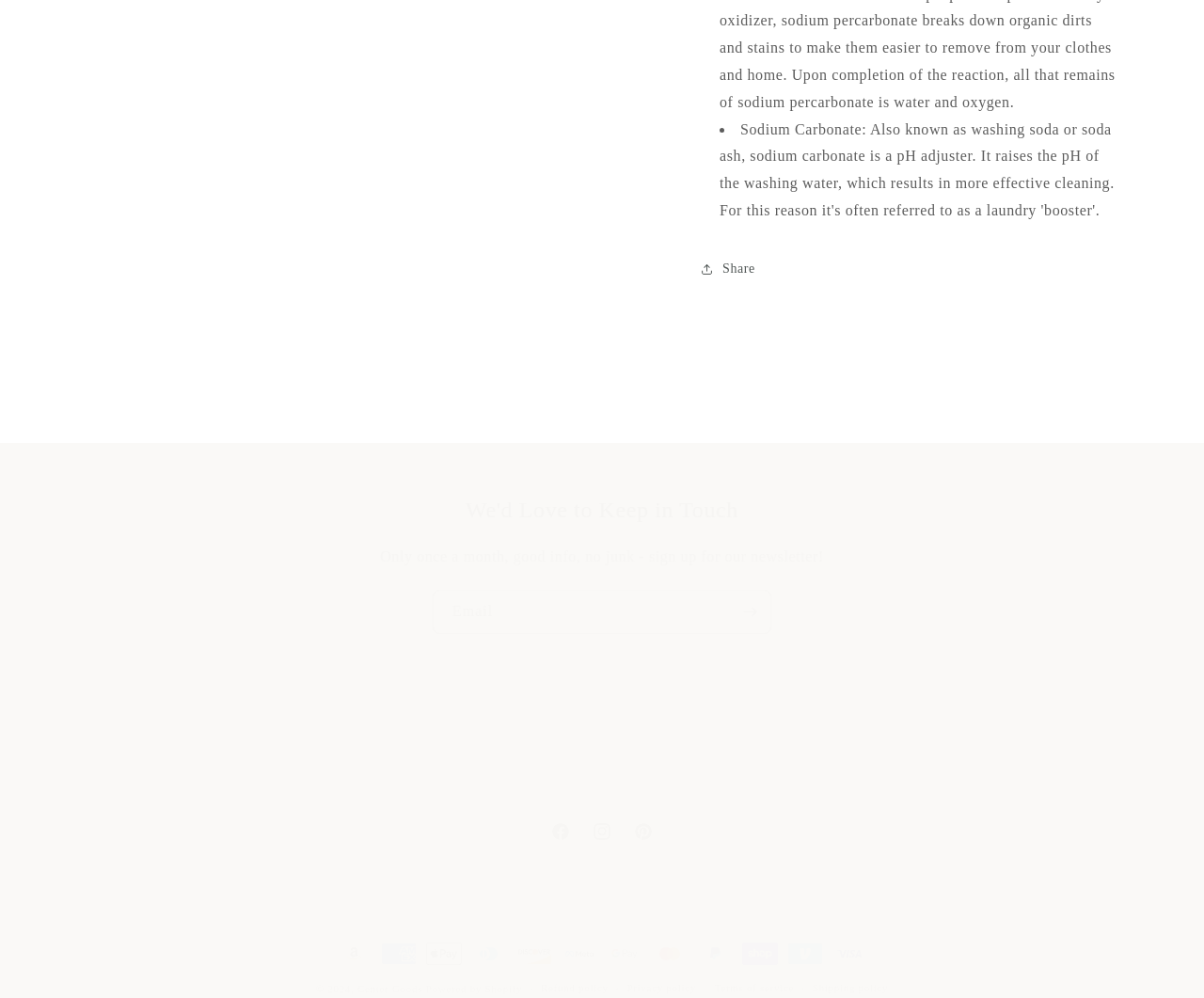Provide the bounding box coordinates for the UI element that is described as: "Refund policy".

[0.449, 0.981, 0.505, 0.999]